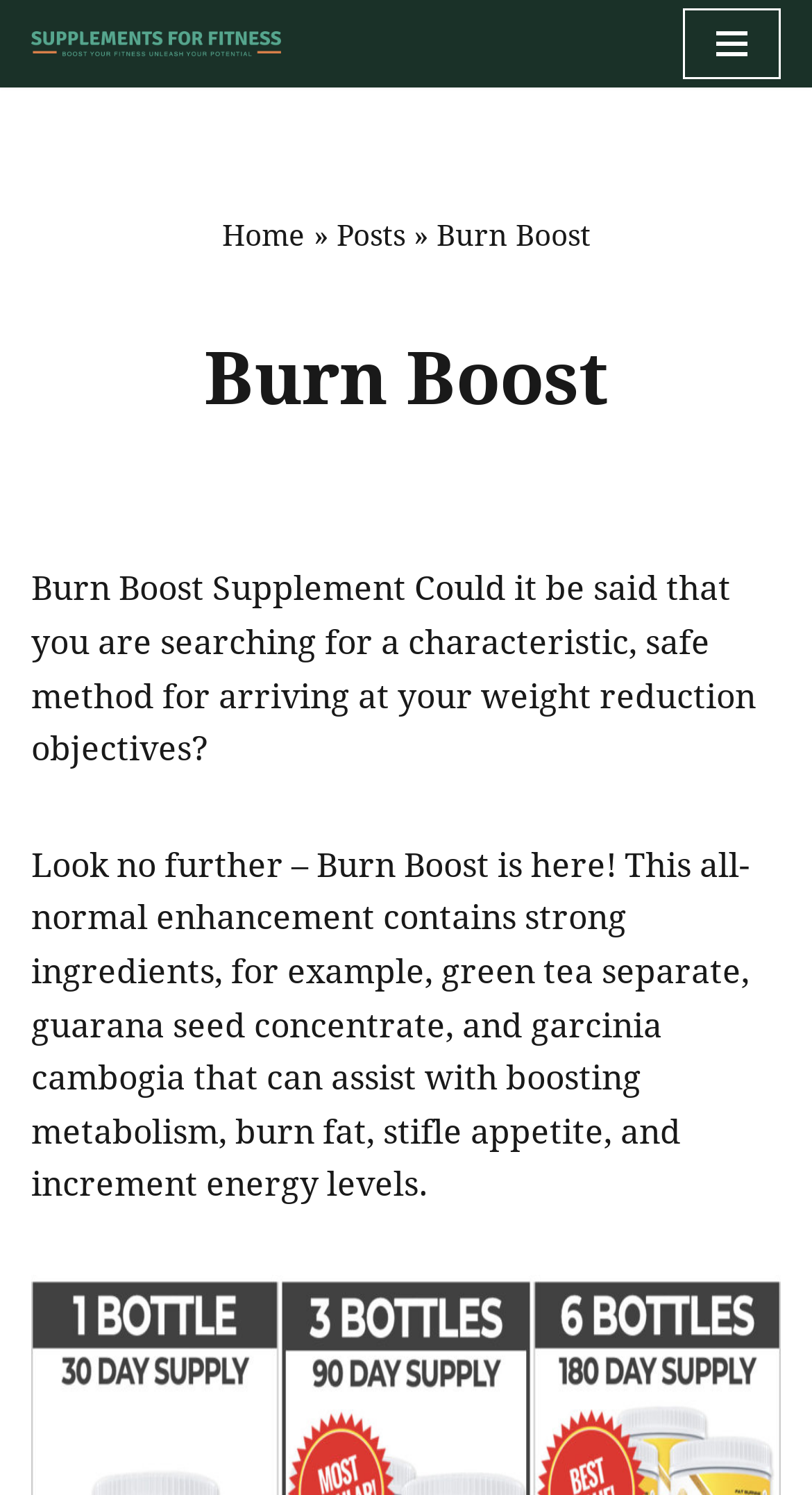Respond to the following question using a concise word or phrase: 
What is the name of the supplement?

Burn Boost